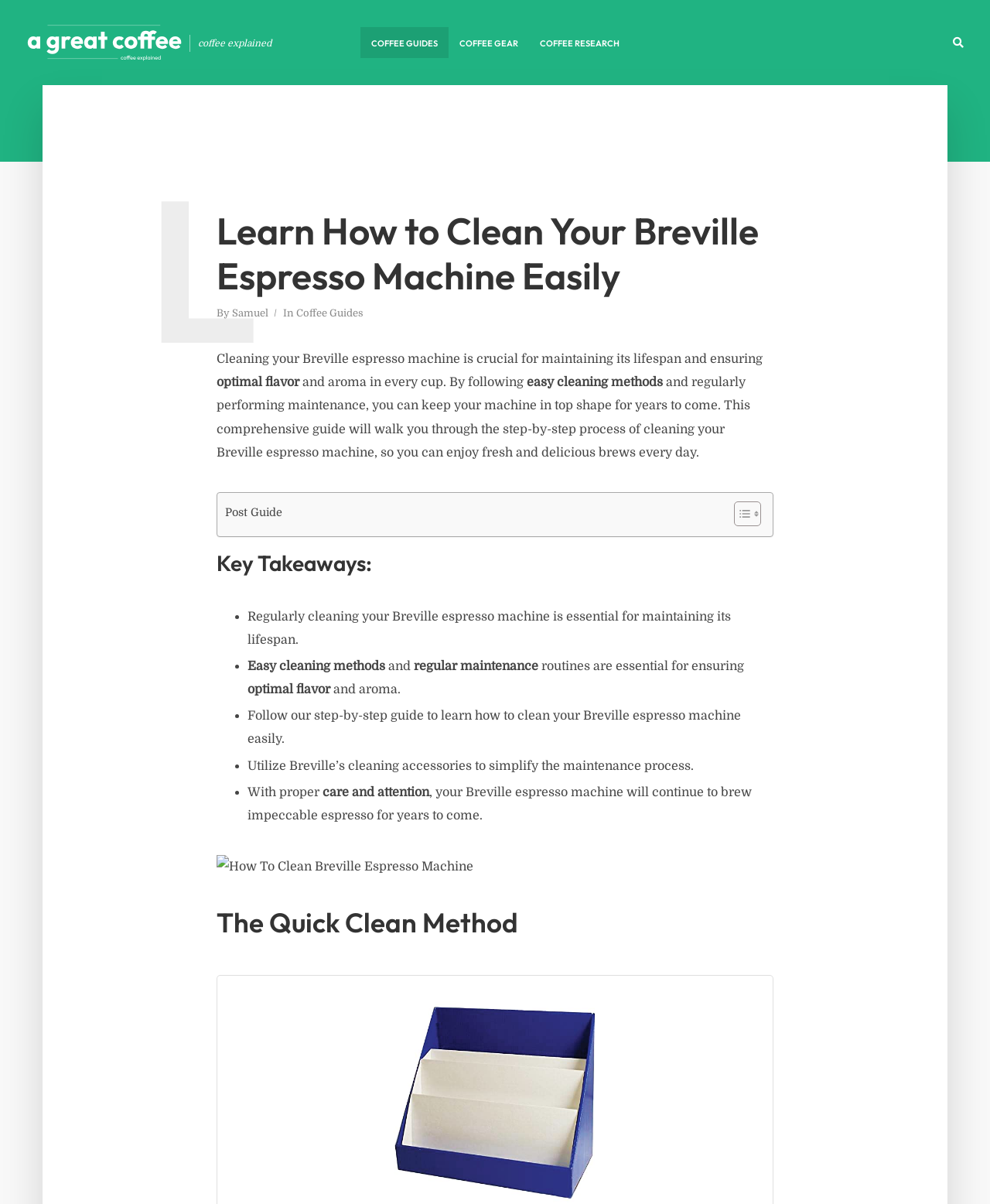Please study the image and answer the question comprehensively:
What is the title of the section that describes a quick cleaning method?

The section that describes a quick cleaning method is titled 'The Quick Clean Method', which is a heading located near the bottom of the webpage. This section likely provides a concise and efficient method for cleaning the Breville espresso machine.